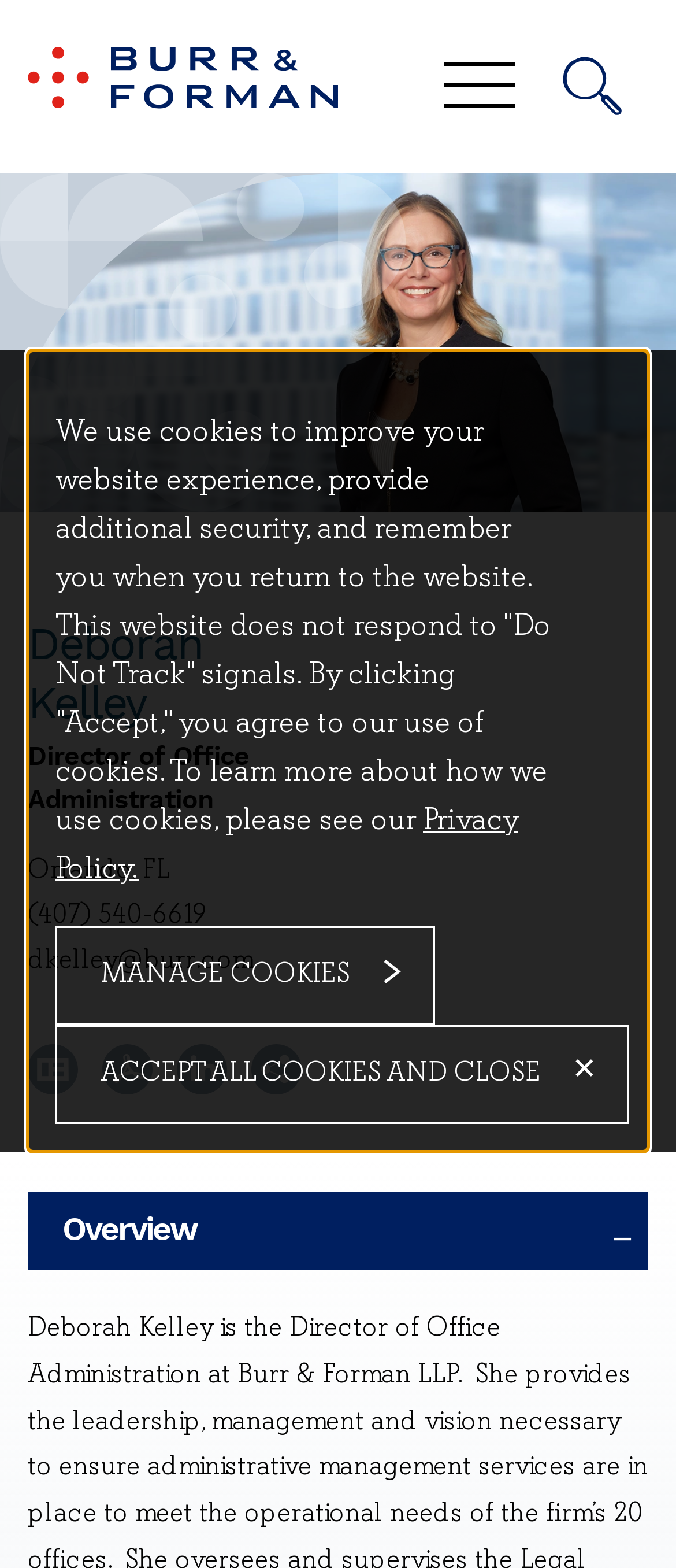Provide a single word or phrase to answer the given question: 
What is Deborah Kelley's job title?

Director of Office Administration